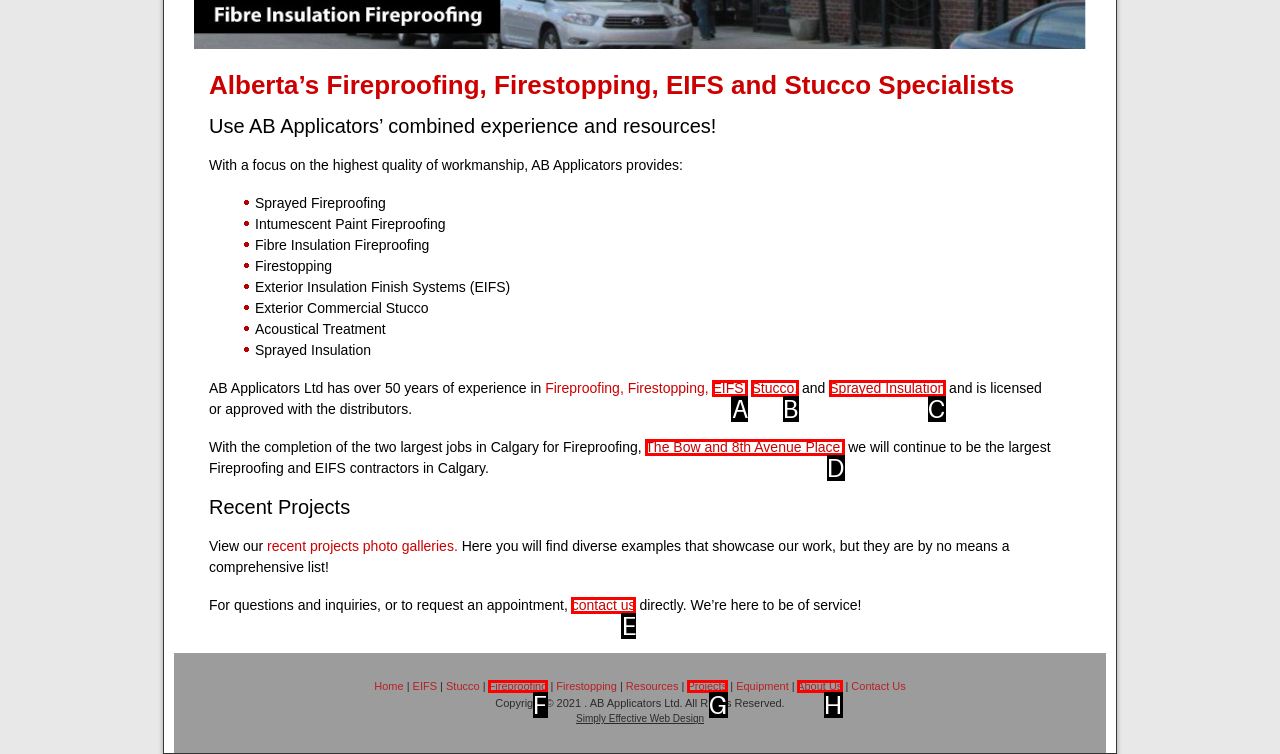Which option aligns with the description: contact us? Respond by selecting the correct letter.

E